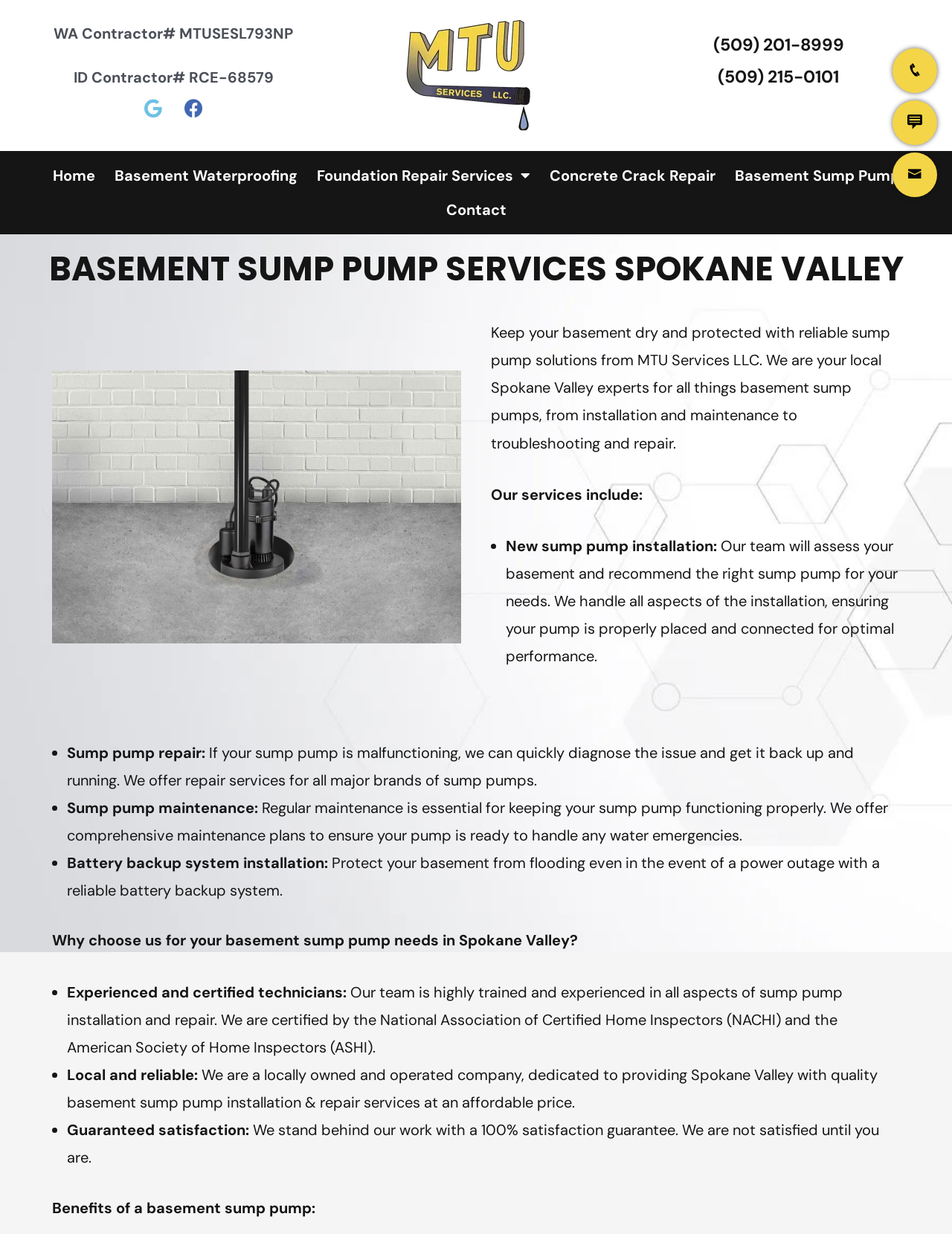Please predict the bounding box coordinates of the element's region where a click is necessary to complete the following instruction: "Visit the company's Facebook page". The coordinates should be represented by four float numbers between 0 and 1, i.e., [left, top, right, bottom].

[0.184, 0.073, 0.223, 0.103]